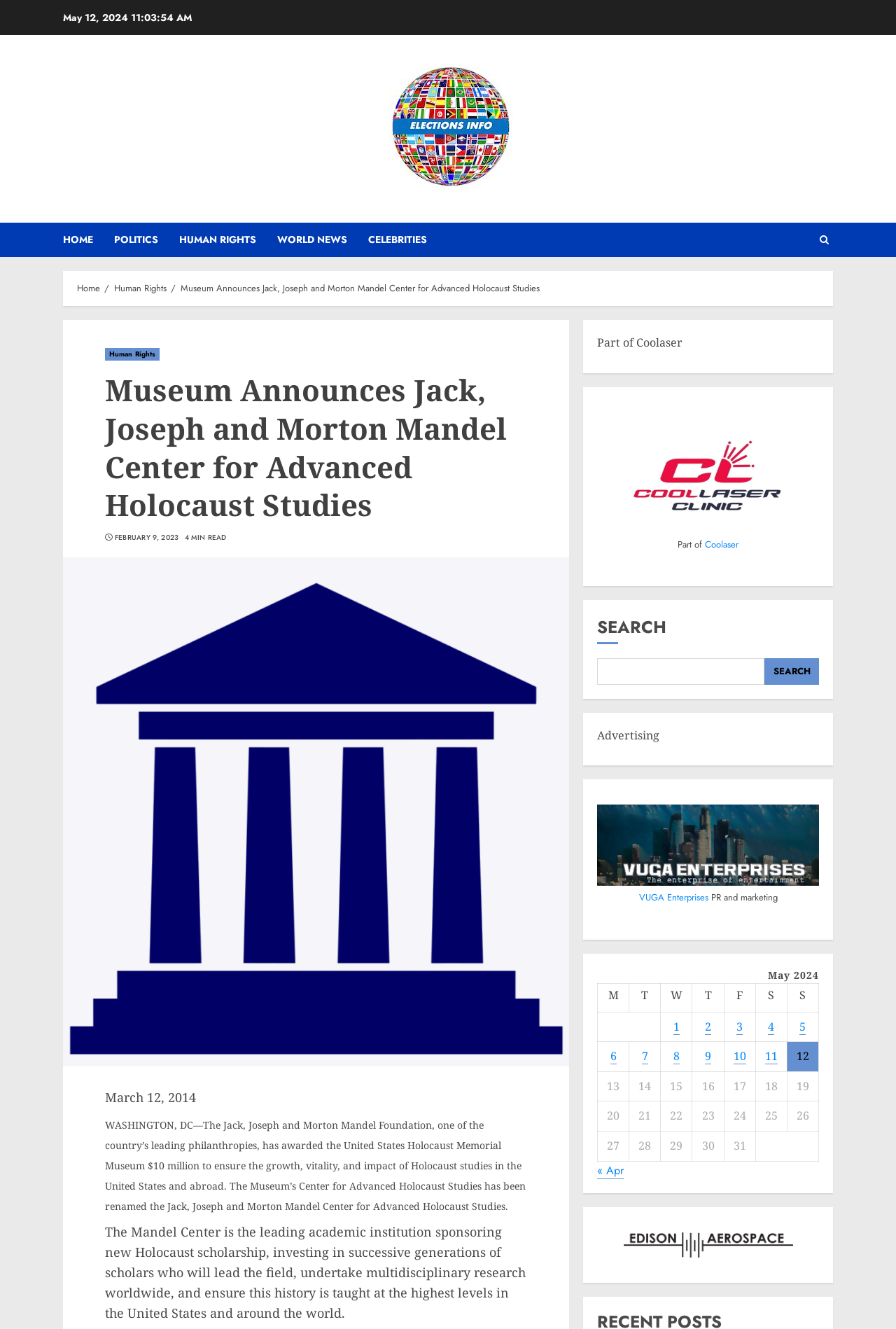With reference to the image, please provide a detailed answer to the following question: What is the date of the article about the establishment of the Jack, Joseph and Morton Mandel Center for Advanced Holocaust Studies?

The answer can be found in the main content of the webpage, where the date 'March 12, 2014' is mentioned as the date of the article.